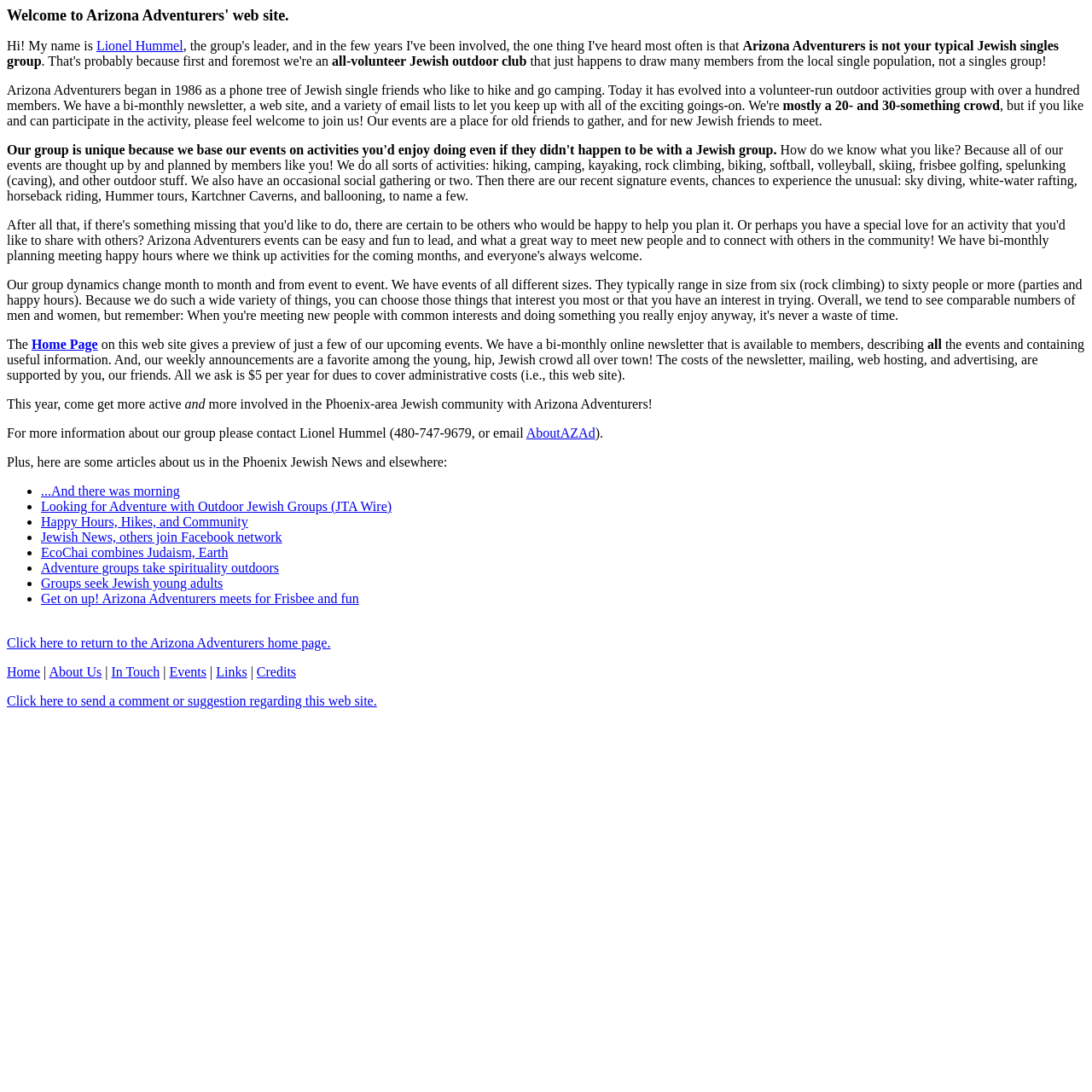Describe the webpage in detail, including text, images, and layout.

This webpage is about Arizona Adventurers, an outdoor activities group for Jewish singles and couples aged 21+ in the Valley of the Sun. At the top of the page, there is a brief introduction to the group's founder, Lionel Hummel, followed by a description of the group's purpose and activities. The group is not a typical Jewish singles group, but rather an all-volunteer Jewish outdoor club that happens to attract many singles.

The page is divided into sections, with the main content area taking up most of the space. In this area, there are several paragraphs of text that describe the group's activities, which include hiking, camping, kayaking, rock climbing, and other outdoor pursuits. The text also mentions that the group has occasional social gatherings and signature events, such as sky diving and white-water rafting.

Below the main content area, there are several links to other pages on the website, including the home page, about us, in touch, events, links, and credits. There is also a link to send a comment or suggestion regarding the website.

On the left side of the page, there is a list of articles about the group from various publications, including the Phoenix Jewish News. Each article is listed with a bullet point and a link to the full article.

At the very bottom of the page, there is a link to return to the Arizona Adventurers home page. Overall, the page is well-organized and easy to navigate, with clear headings and concise text that effectively communicates the group's purpose and activities.